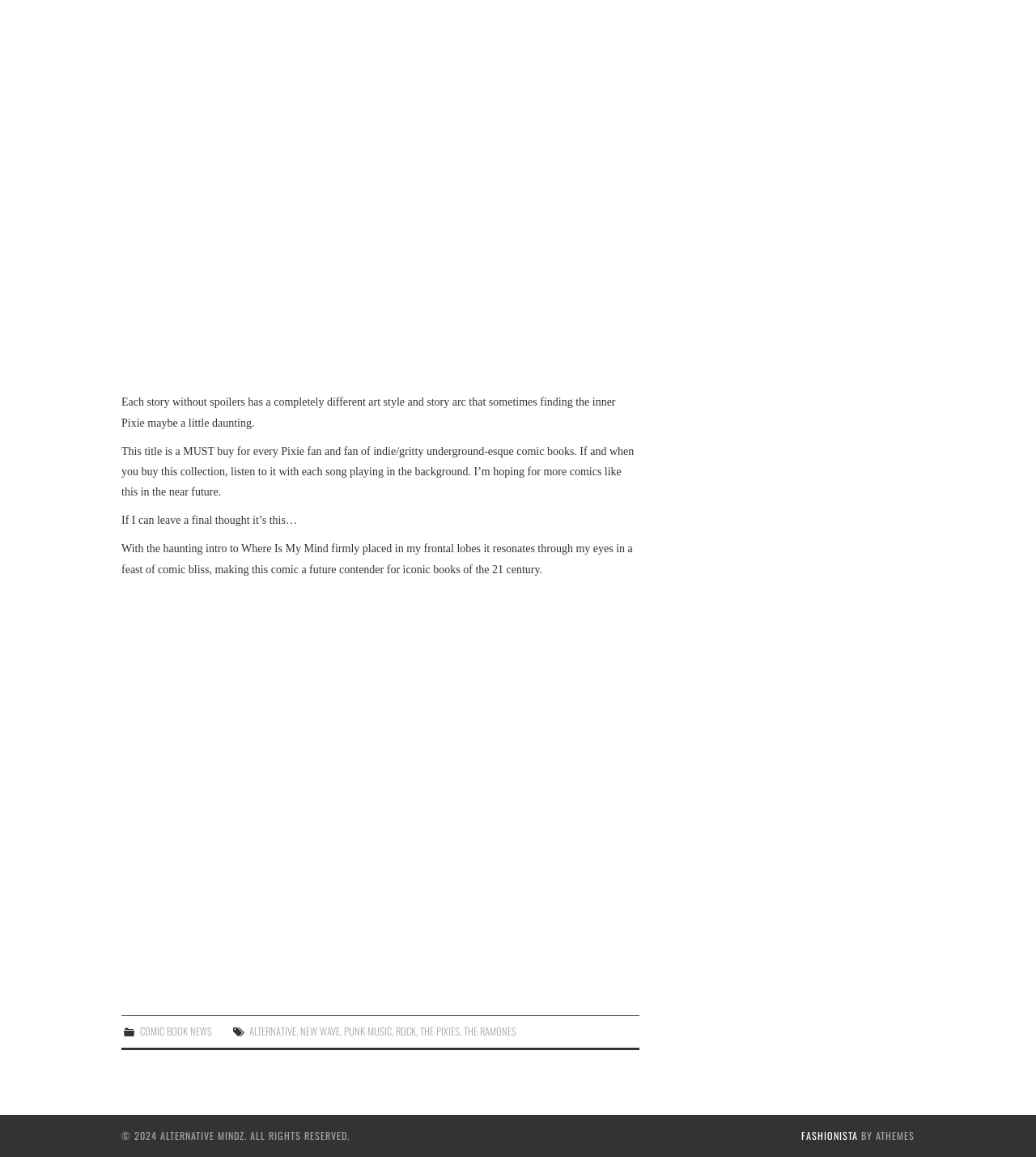Given the element description "Alternative" in the screenshot, predict the bounding box coordinates of that UI element.

[0.241, 0.885, 0.286, 0.898]